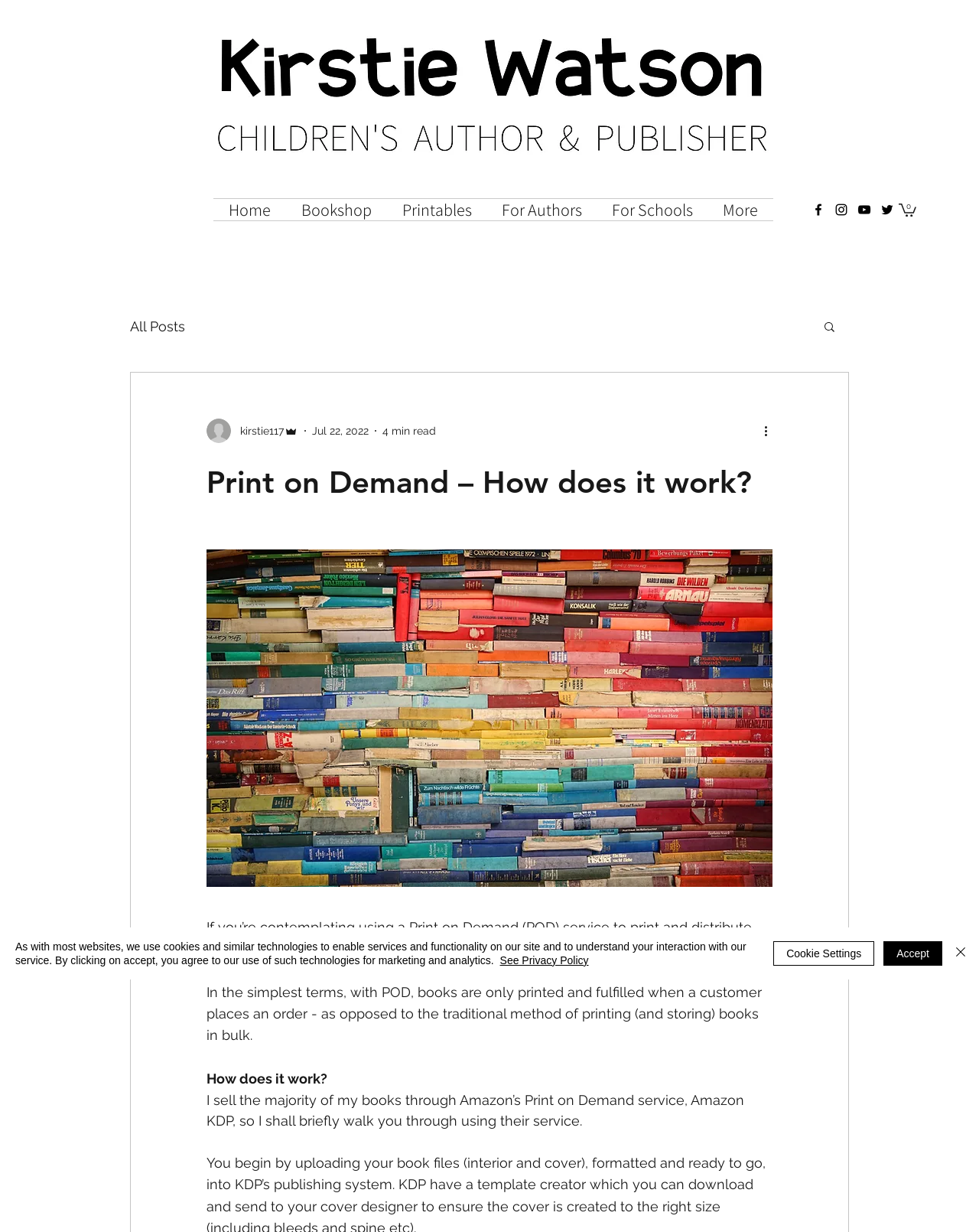Generate a thorough description of the webpage.

This webpage is about Print on Demand (POD) services, specifically how they work. At the top left, there is a logo of Kirstie Watson. Below the logo, there is a navigation menu with links to "Home", "Bookshop", "Printables", "For Authors", and "For Schools". To the right of the navigation menu, there is a social bar with links to Facebook, Instagram, YouTube, and Twitter, each accompanied by an icon. Next to the social bar, there is a cart button with 0 items.

On the top right, there is a search button with a magnifying glass icon. Below the search button, there is a blog navigation menu with a link to "All Posts". 

The main content of the webpage is a blog post titled "Print on Demand – How does it work?" written by Kirstie Watson, an admin. The post has a writer's picture on the top left, along with the author's name and admin status. Below the author information, there is a date "Jul 22, 2022" and a read time of "4 min read". 

The blog post content starts with a brief introduction to POD services, explaining that books are only printed and fulfilled when a customer places an order. The post then goes on to explain how Amazon's Print on Demand service, Amazon KDP, works.

At the bottom of the webpage, there is a cookie policy alert with a message about the use of cookies and similar technologies on the website. The alert has buttons to "Accept", "Cookie Settings", and "Close", as well as a link to the "Privacy Policy".